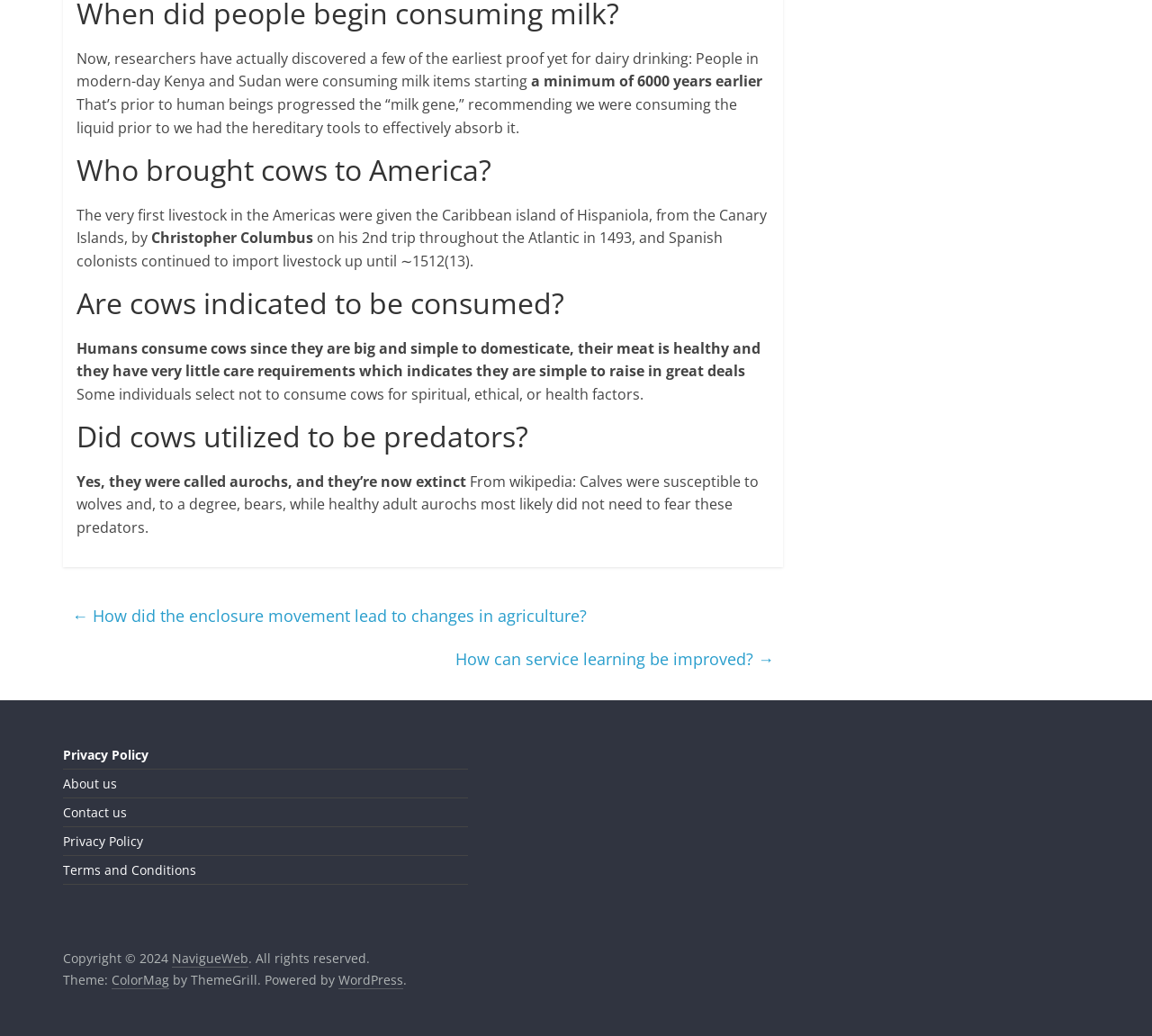Select the bounding box coordinates of the element I need to click to carry out the following instruction: "Contact the website administrator".

[0.055, 0.776, 0.11, 0.793]